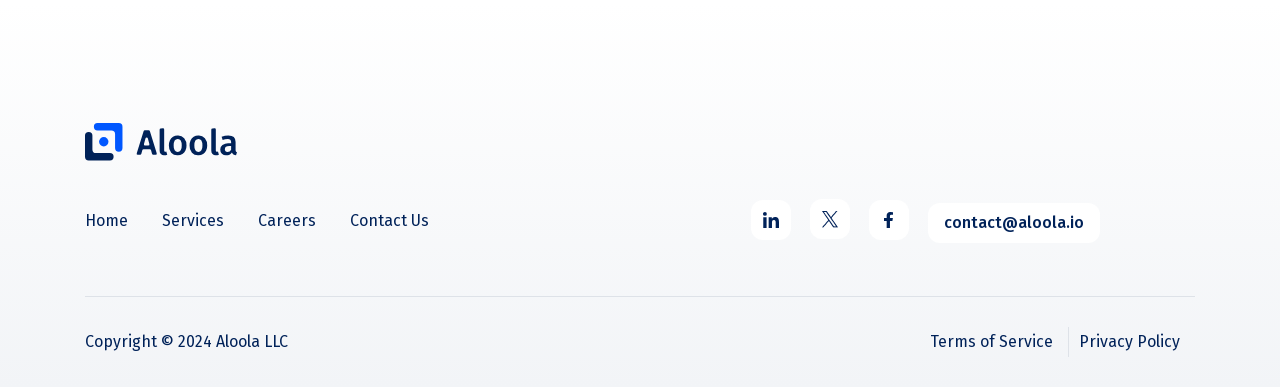Use the information in the screenshot to answer the question comprehensively: How many social media links are there?

I counted the social media links in the footer section of the webpage and found three links: 'linkedin-icon', 'Twitter', and 'fb-icon'. These links are represented as image elements with corresponding text descriptions.